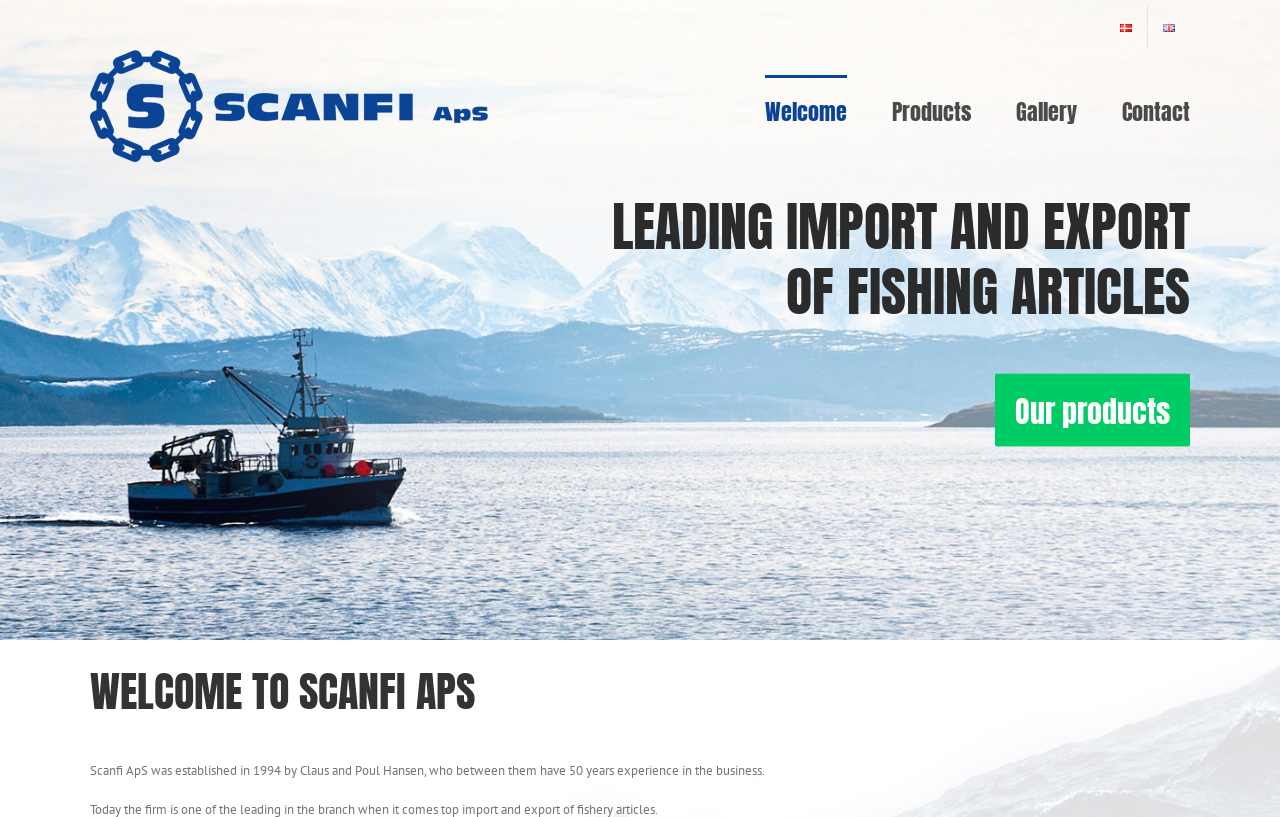What is the name of the company introduced on the webpage?
Examine the image and give a concise answer in one word or a short phrase.

Scanfi ApS